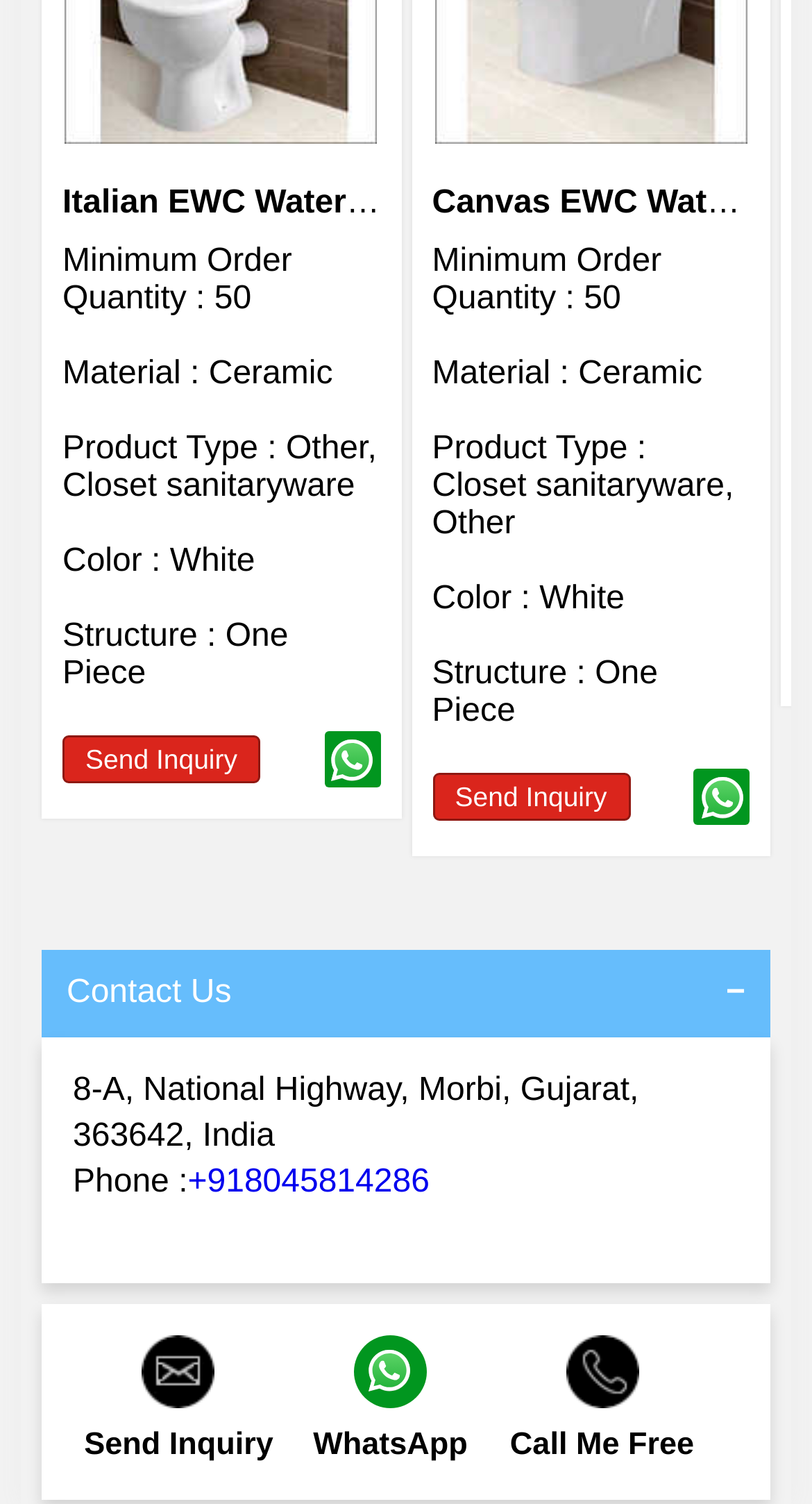Locate the bounding box coordinates of the area where you should click to accomplish the instruction: "Click the 'whatsapp' link".

[0.399, 0.486, 0.468, 0.524]